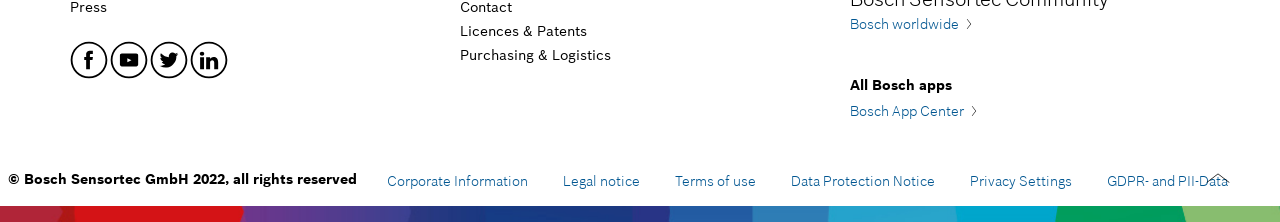Please find the bounding box coordinates of the element that needs to be clicked to perform the following instruction: "Go to Bosch App Center". The bounding box coordinates should be four float numbers between 0 and 1, represented as [left, top, right, bottom].

[0.664, 0.454, 0.869, 0.549]